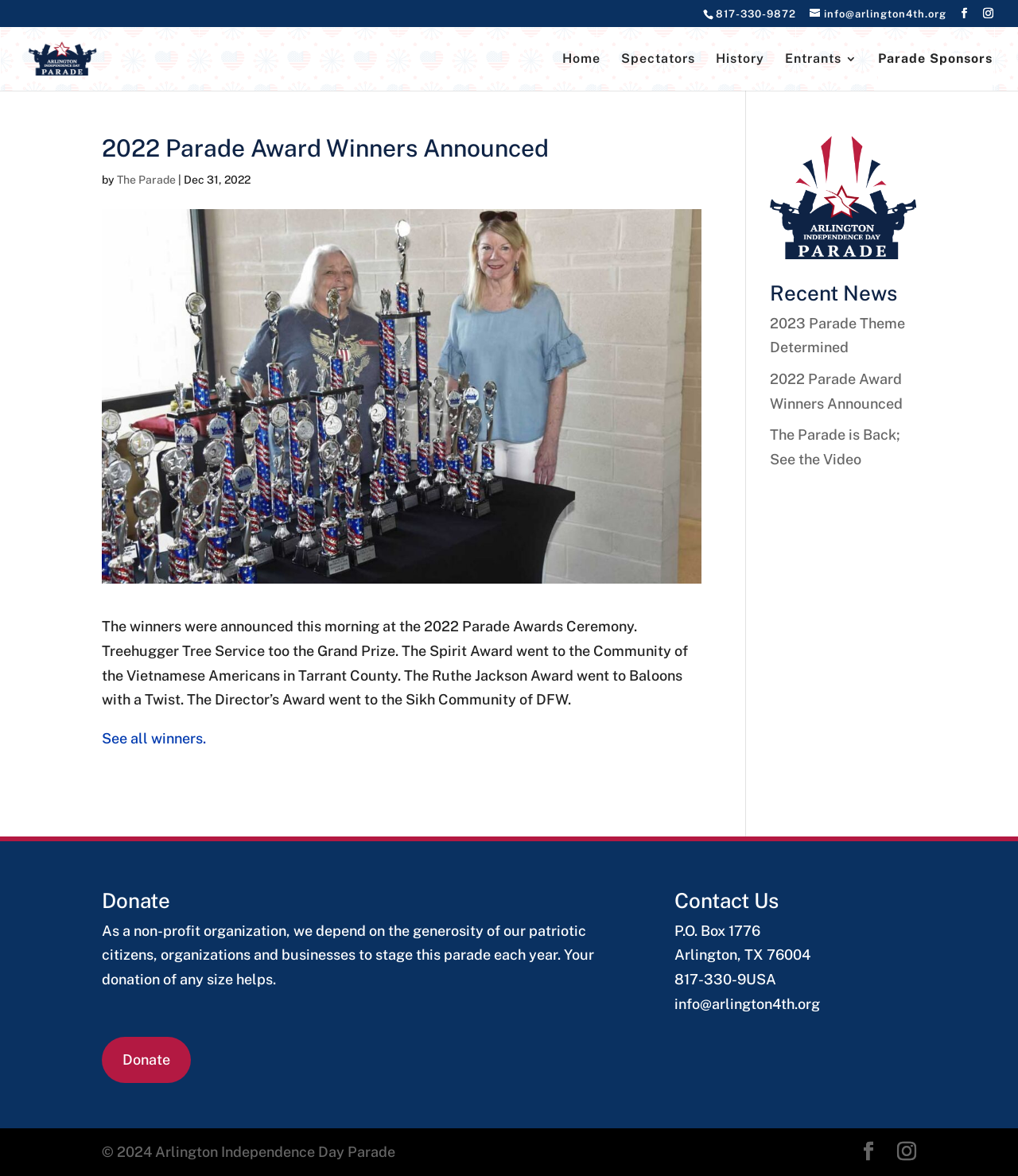Provide the bounding box coordinates of the UI element that matches the description: "2022 Parade Award Winners Announced".

[0.756, 0.315, 0.887, 0.35]